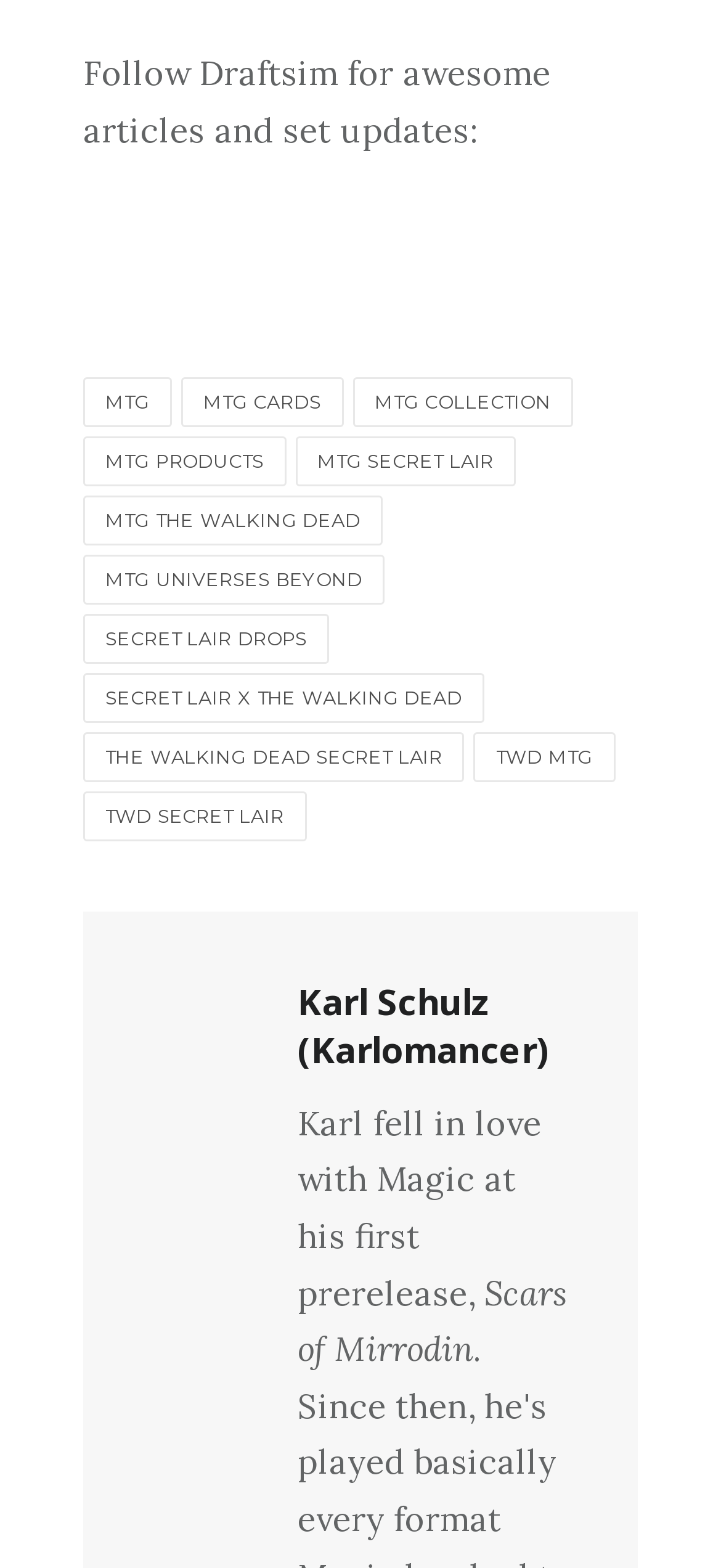Determine the bounding box of the UI element mentioned here: "title="Reddit"". The coordinates must be in the format [left, top, right, bottom] with values ranging from 0 to 1.

[0.7, 0.107, 0.823, 0.163]